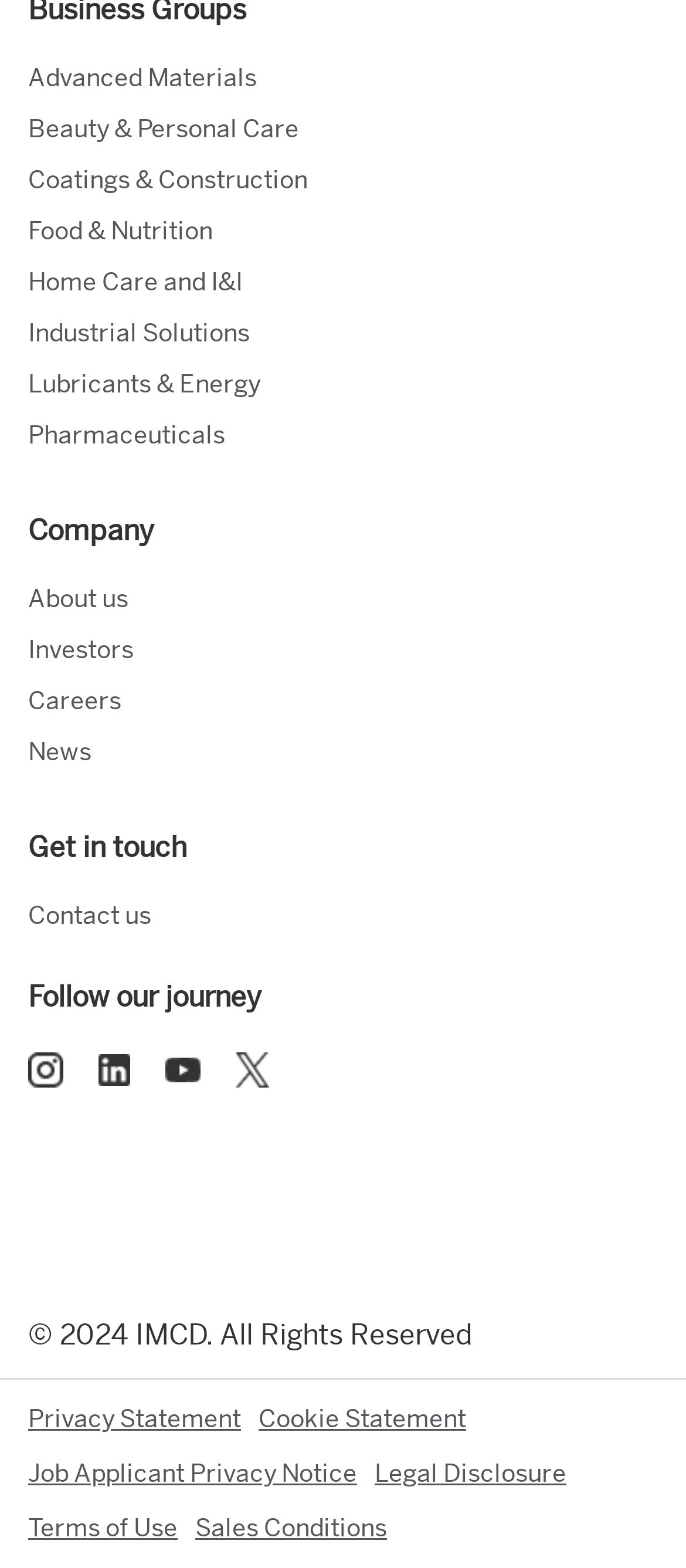Please locate the bounding box coordinates of the element that should be clicked to achieve the given instruction: "Read the Privacy Statement".

[0.041, 0.895, 0.351, 0.915]